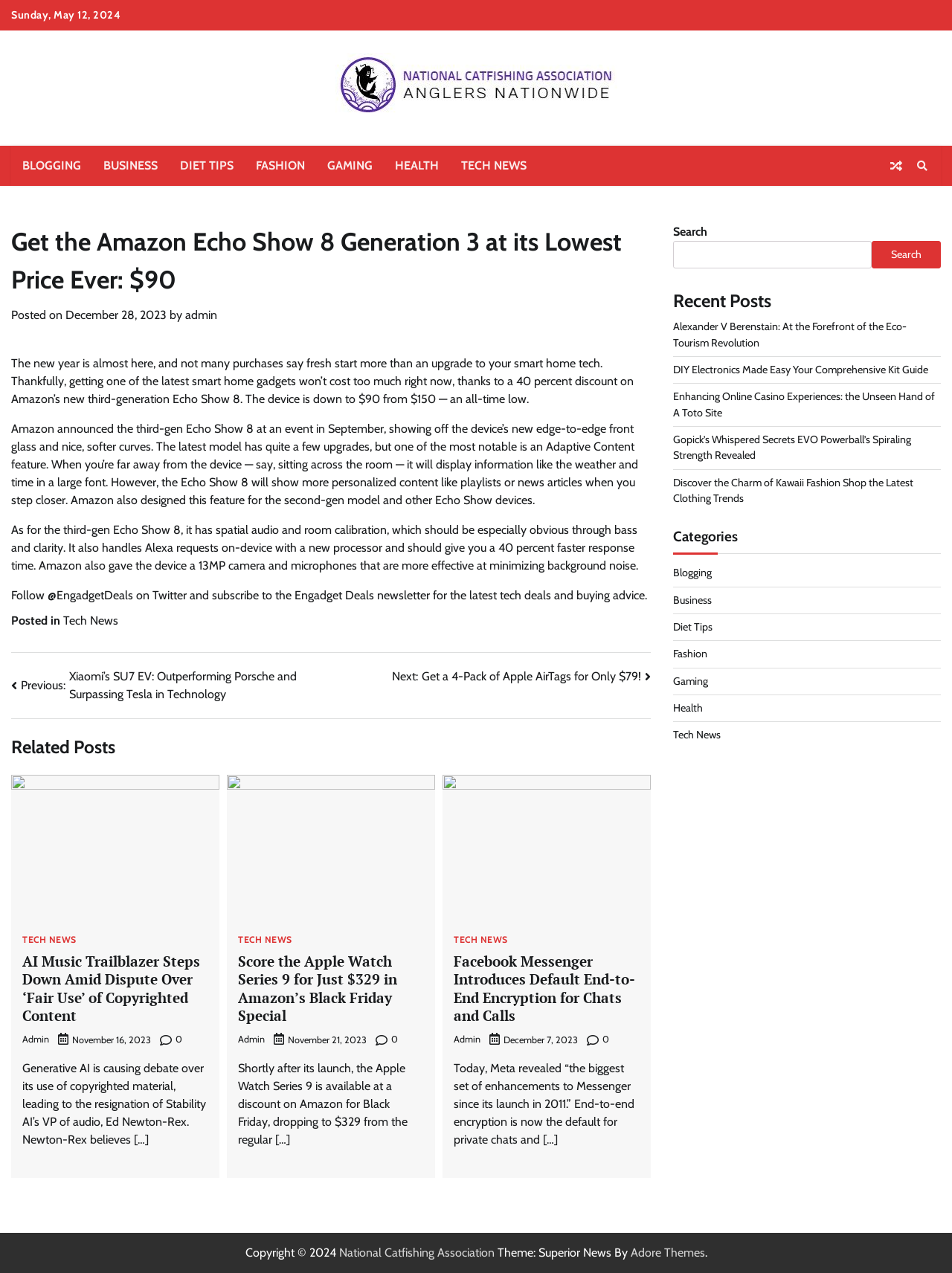What is the name of the author of the latest article?
Give a single word or phrase as your answer by examining the image.

admin